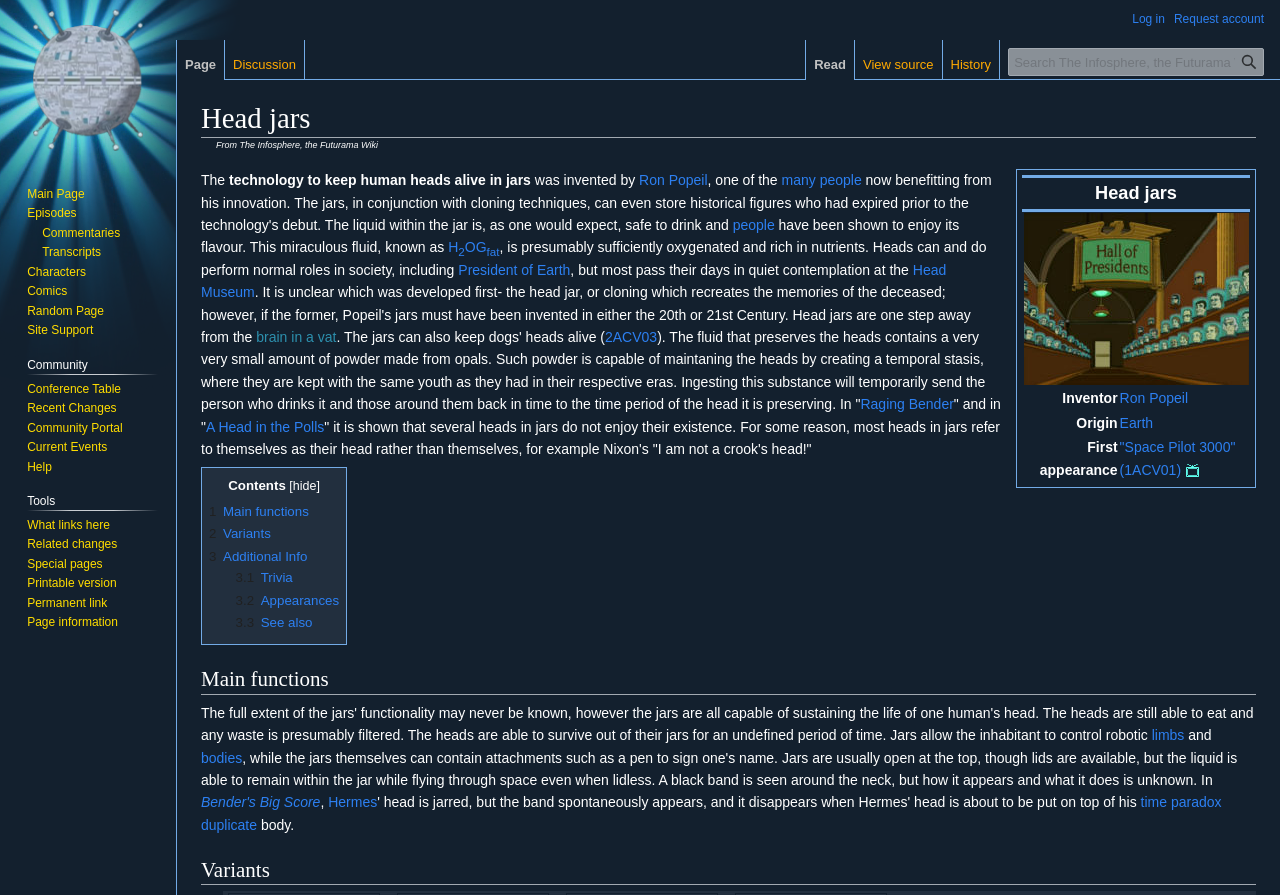Please determine the bounding box coordinates of the section I need to click to accomplish this instruction: "Read about the President of Earth".

[0.358, 0.293, 0.446, 0.31]